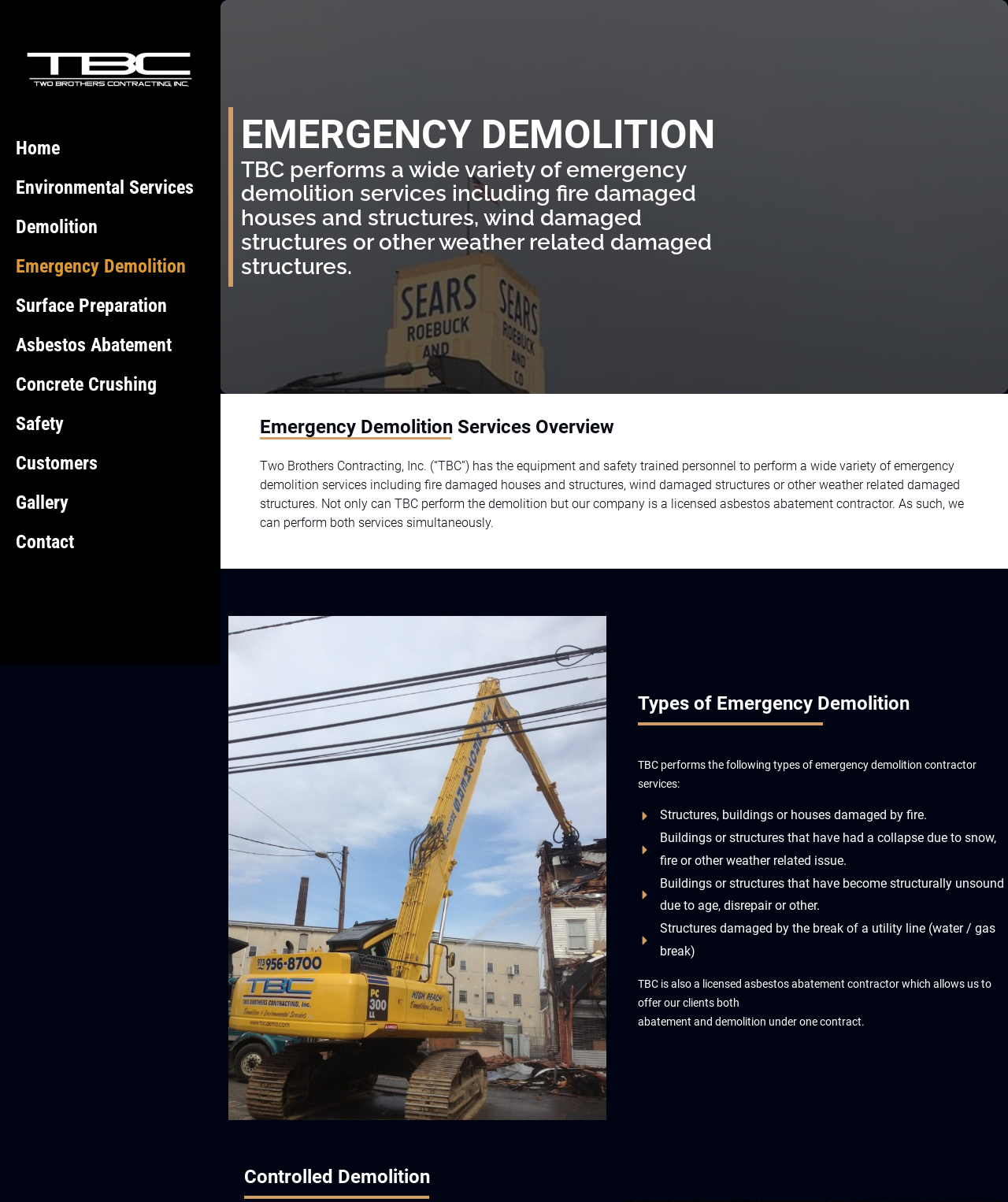Locate the bounding box coordinates for the element described below: "Gallery". The coordinates must be four float values between 0 and 1, formatted as [left, top, right, bottom].

[0.016, 0.402, 0.203, 0.434]